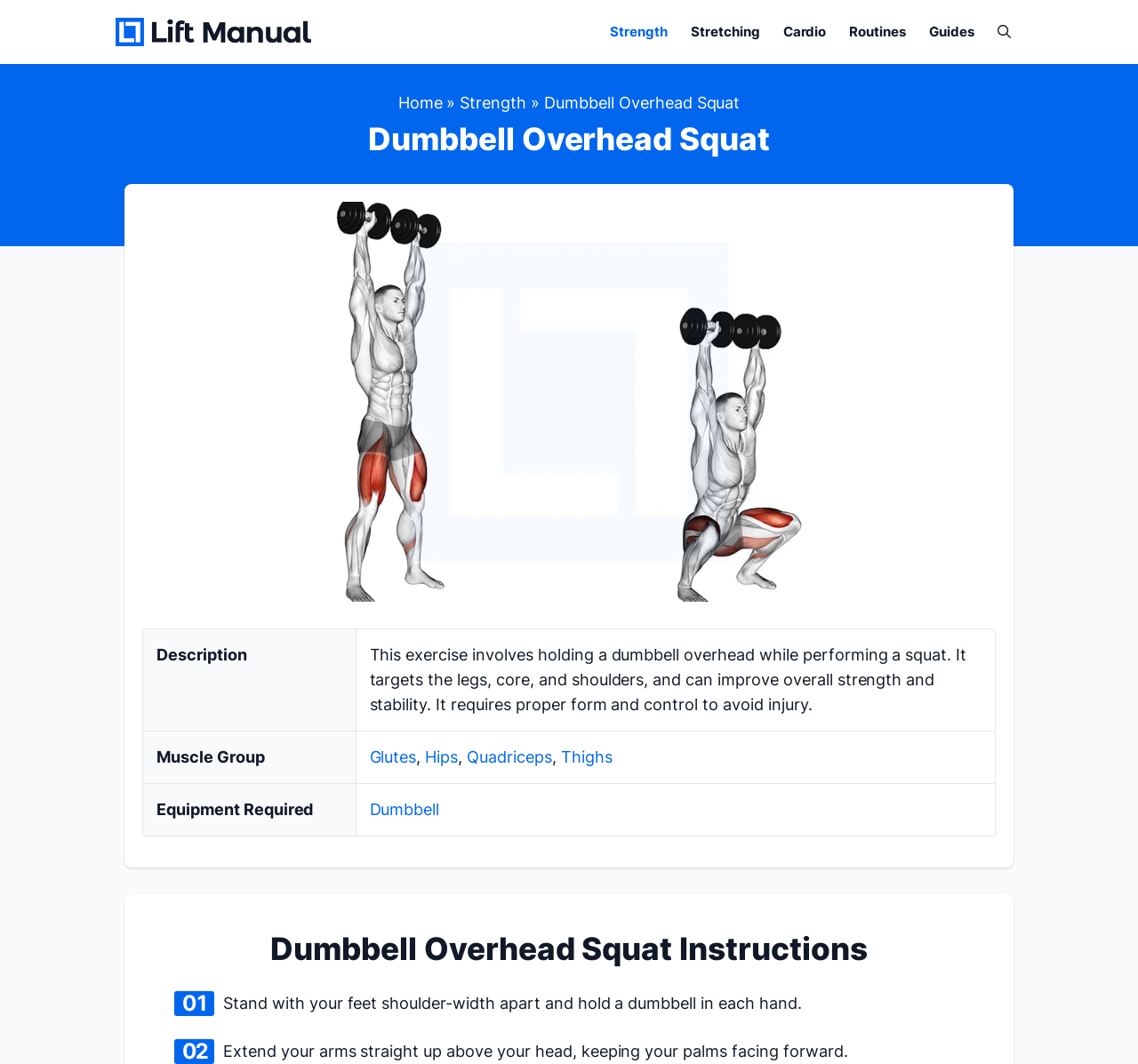Indicate the bounding box coordinates of the element that must be clicked to execute the instruction: "View the 'Dumbbell Overhead Squat Instructions'". The coordinates should be given as four float numbers between 0 and 1, i.e., [left, top, right, bottom].

[0.125, 0.874, 0.875, 0.909]